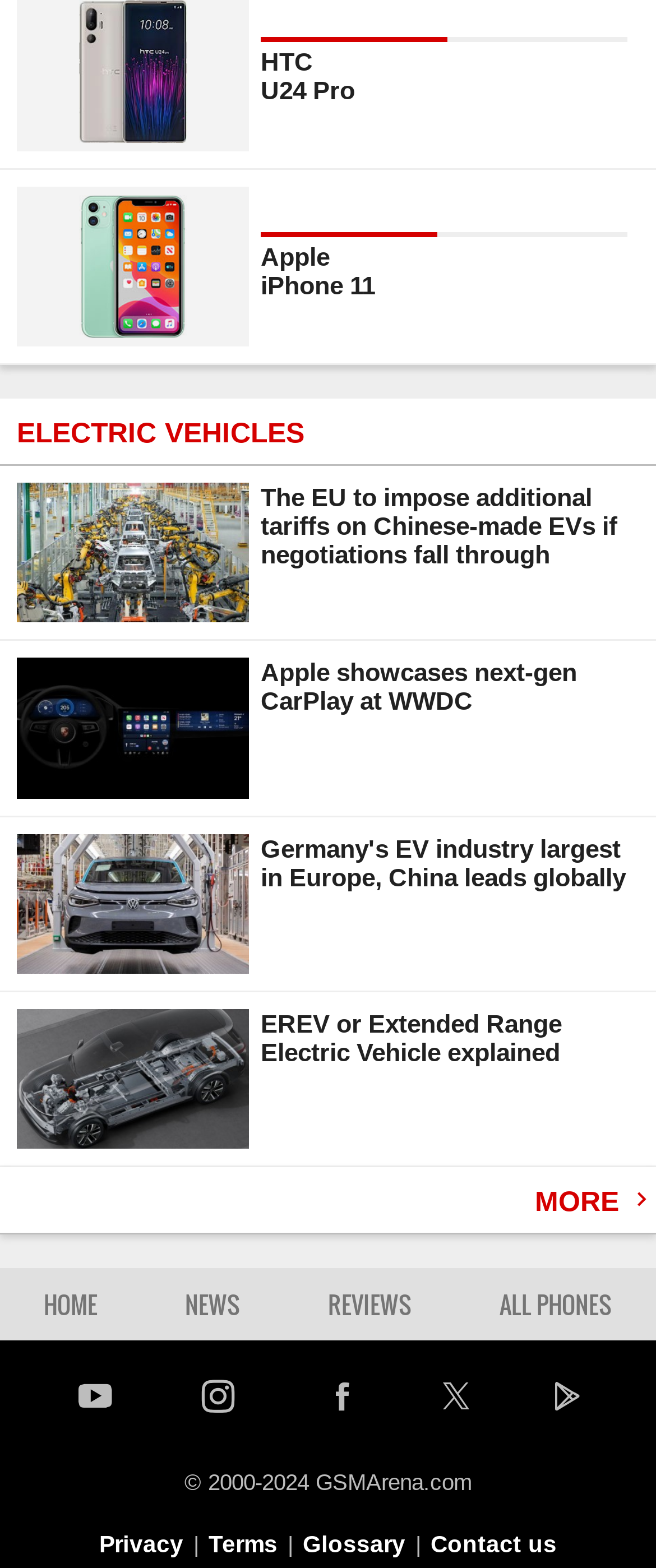Please locate the clickable area by providing the bounding box coordinates to follow this instruction: "Go to HOME page".

[0.067, 0.809, 0.149, 0.855]